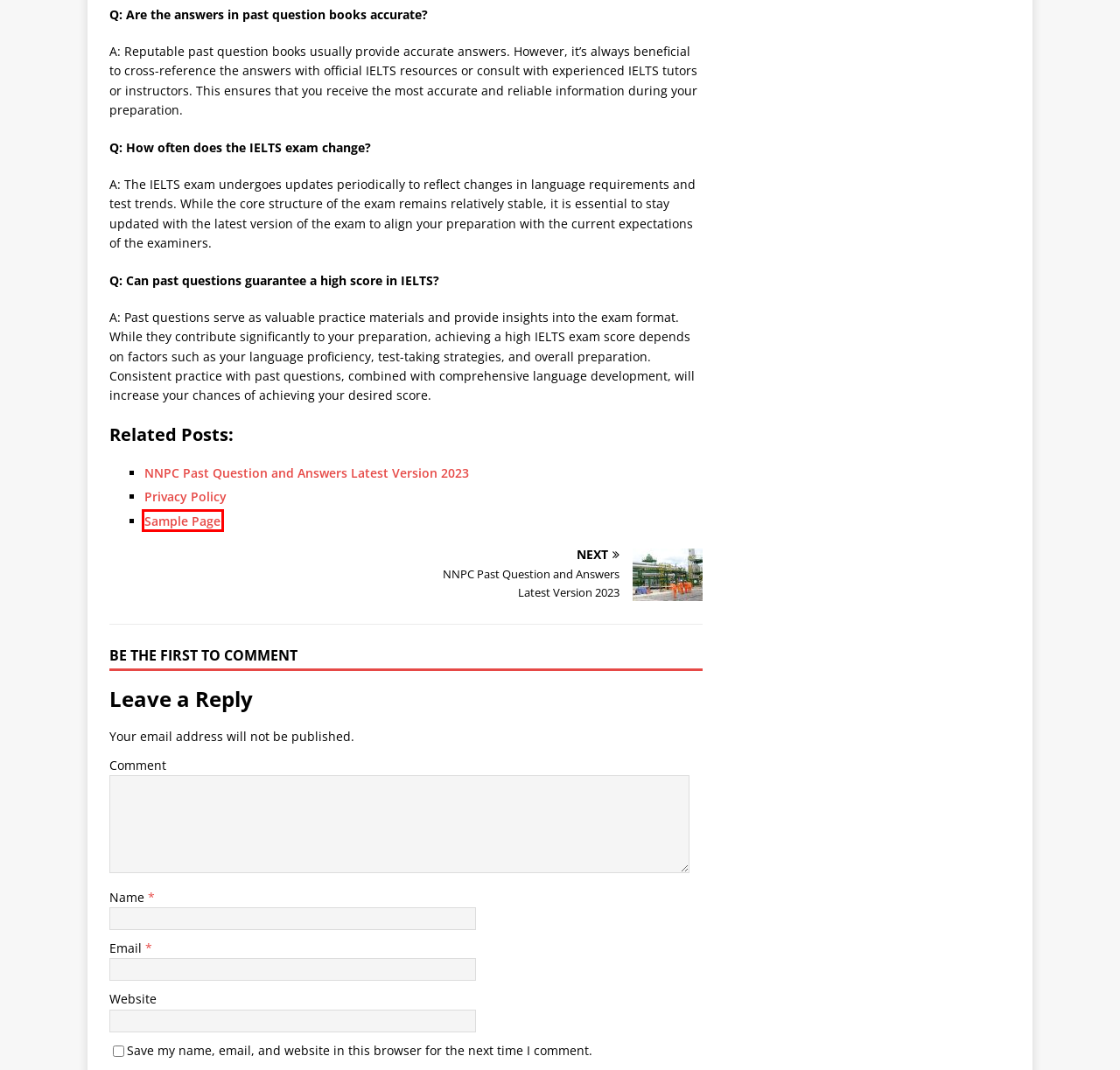You are looking at a screenshot of a webpage with a red bounding box around an element. Determine the best matching webpage description for the new webpage resulting from clicking the element in the red bounding box. Here are the descriptions:
A. June 2023 | Legit Past Questions
B. Sample Page | Legit Past Questions
C. NNPC Past Question and Answers Latest Version 2023
D. Privacy Policy | Legit Past Questions
E. Contact Us | Legit Past Questions
F. School Exams Archives | Legit Past Questions
G. Recruitment Archives | Legit Past Questions
H. Scholarships Archives | Legit Past Questions

B